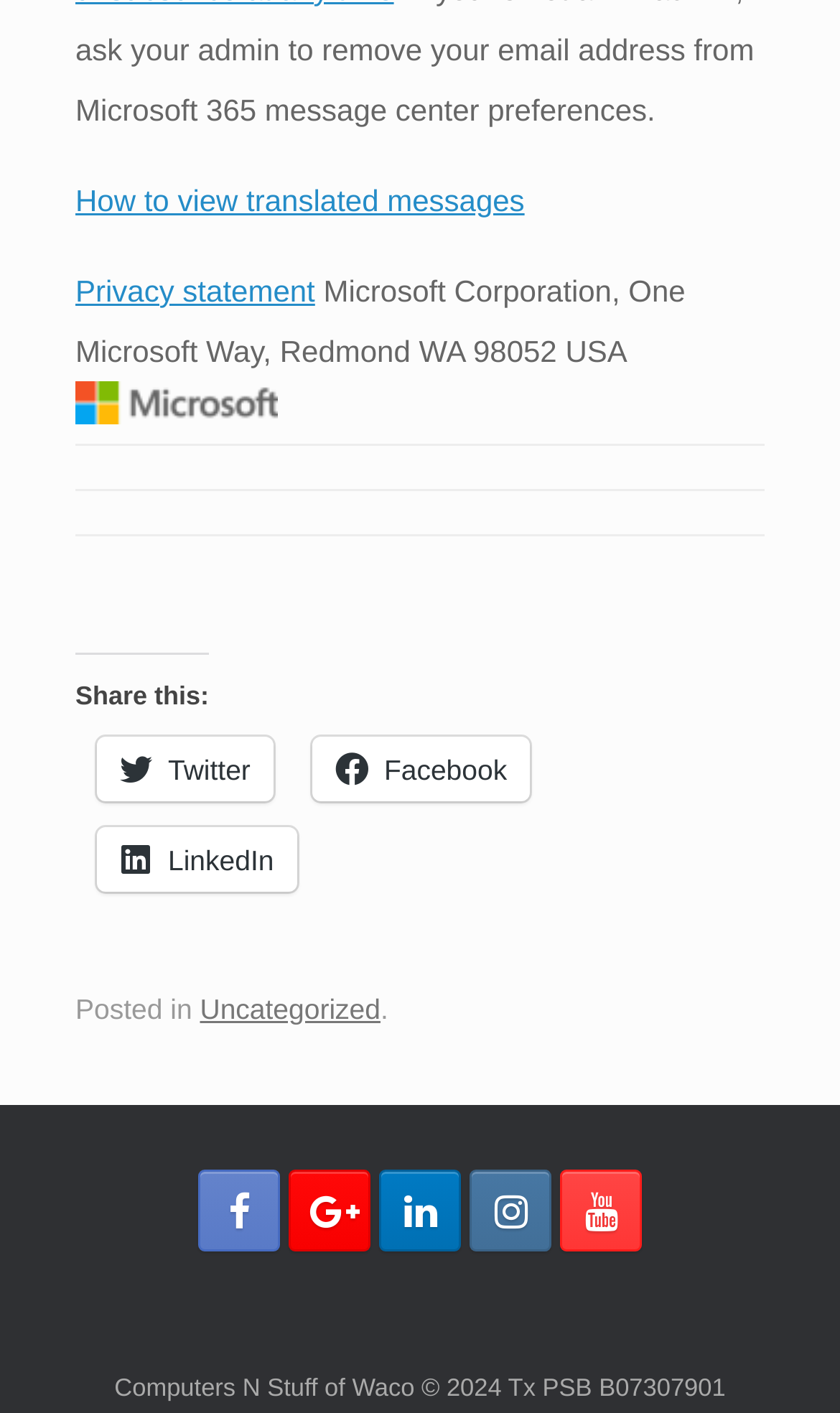Indicate the bounding box coordinates of the clickable region to achieve the following instruction: "Share on Twitter."

[0.115, 0.522, 0.326, 0.567]